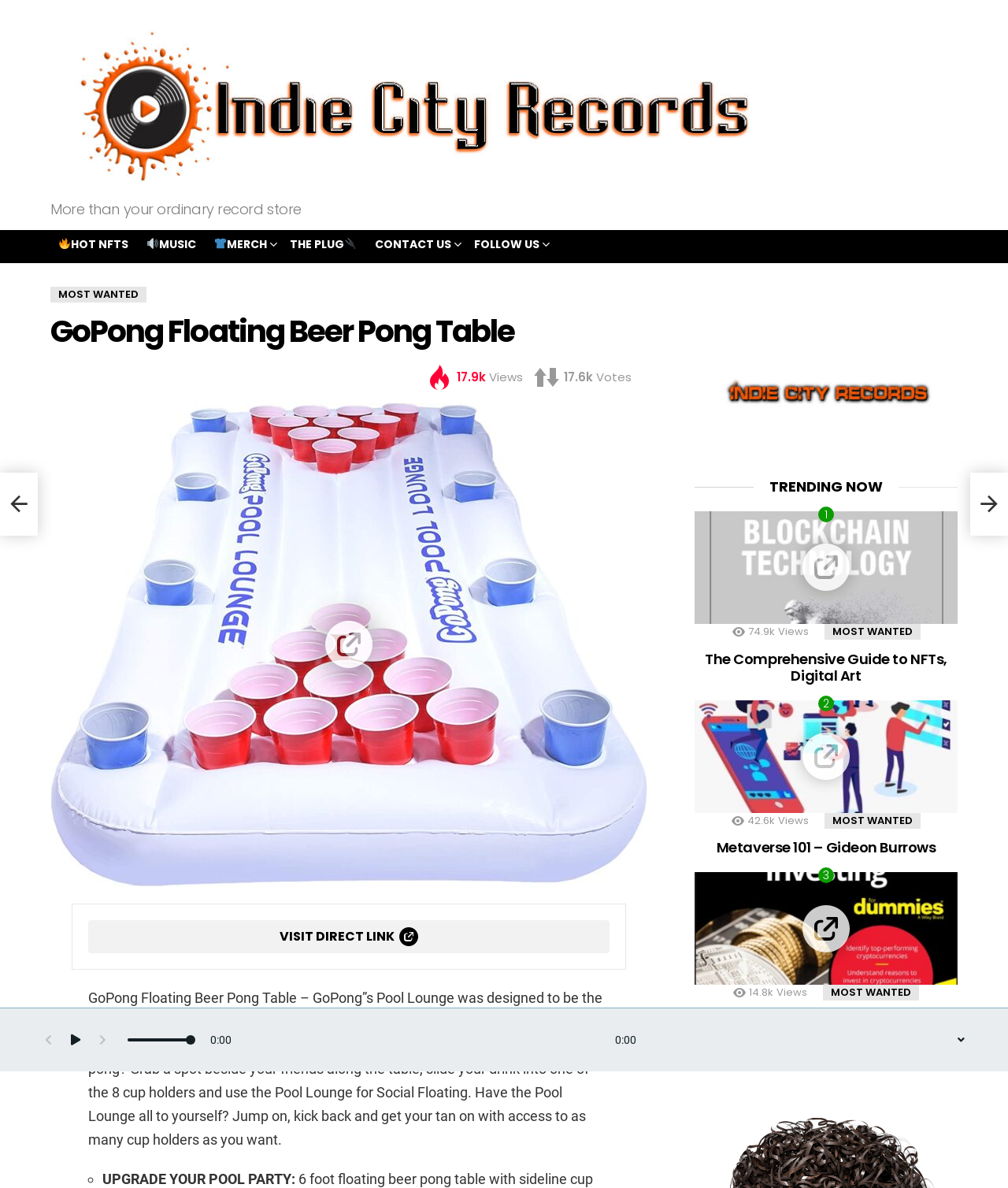Identify the bounding box coordinates of the region that should be clicked to execute the following instruction: "Click the 'HOT NFTS' link".

[0.05, 0.195, 0.135, 0.215]